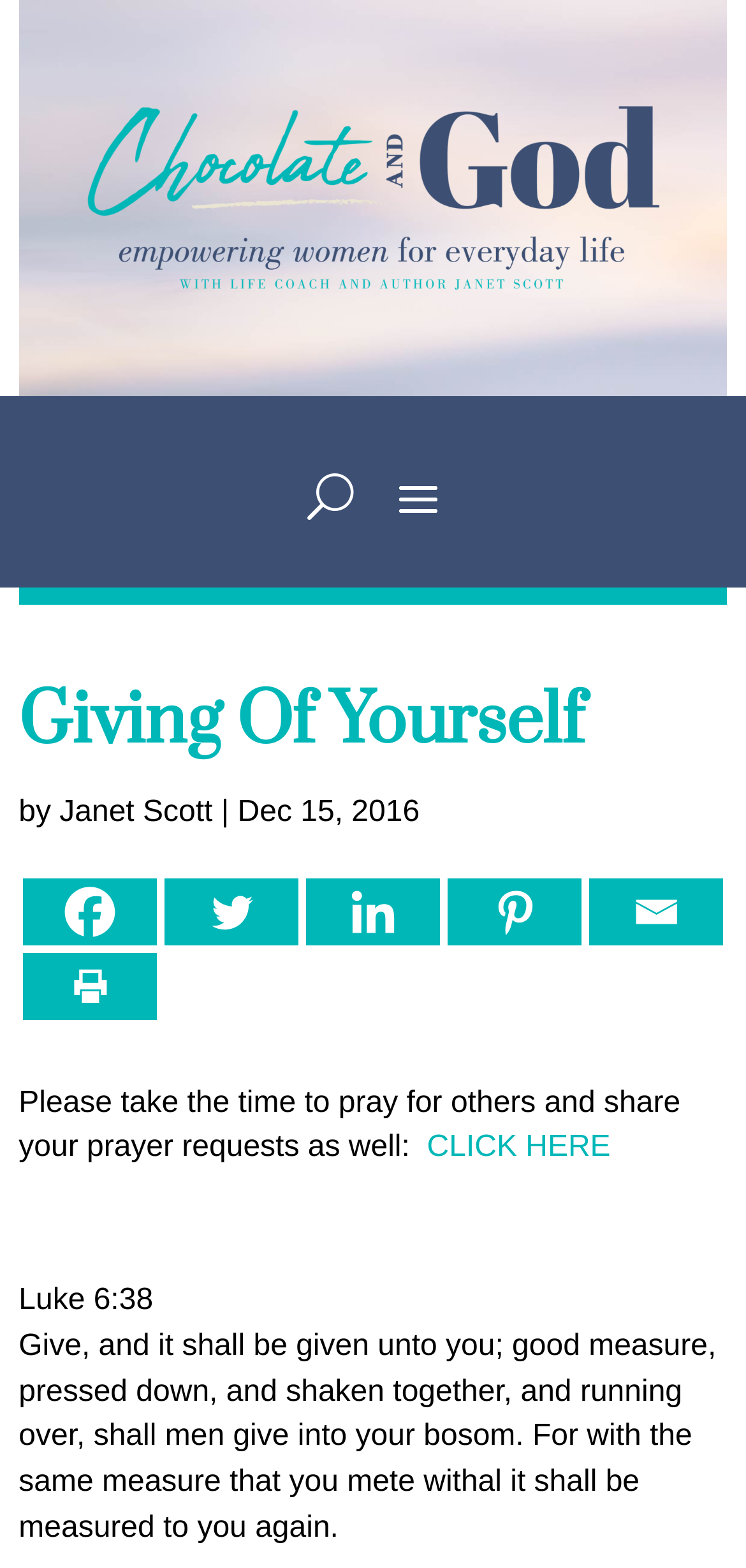Please identify the bounding box coordinates of the element I need to click to follow this instruction: "Click the link to share prayer requests".

[0.561, 0.722, 0.818, 0.743]